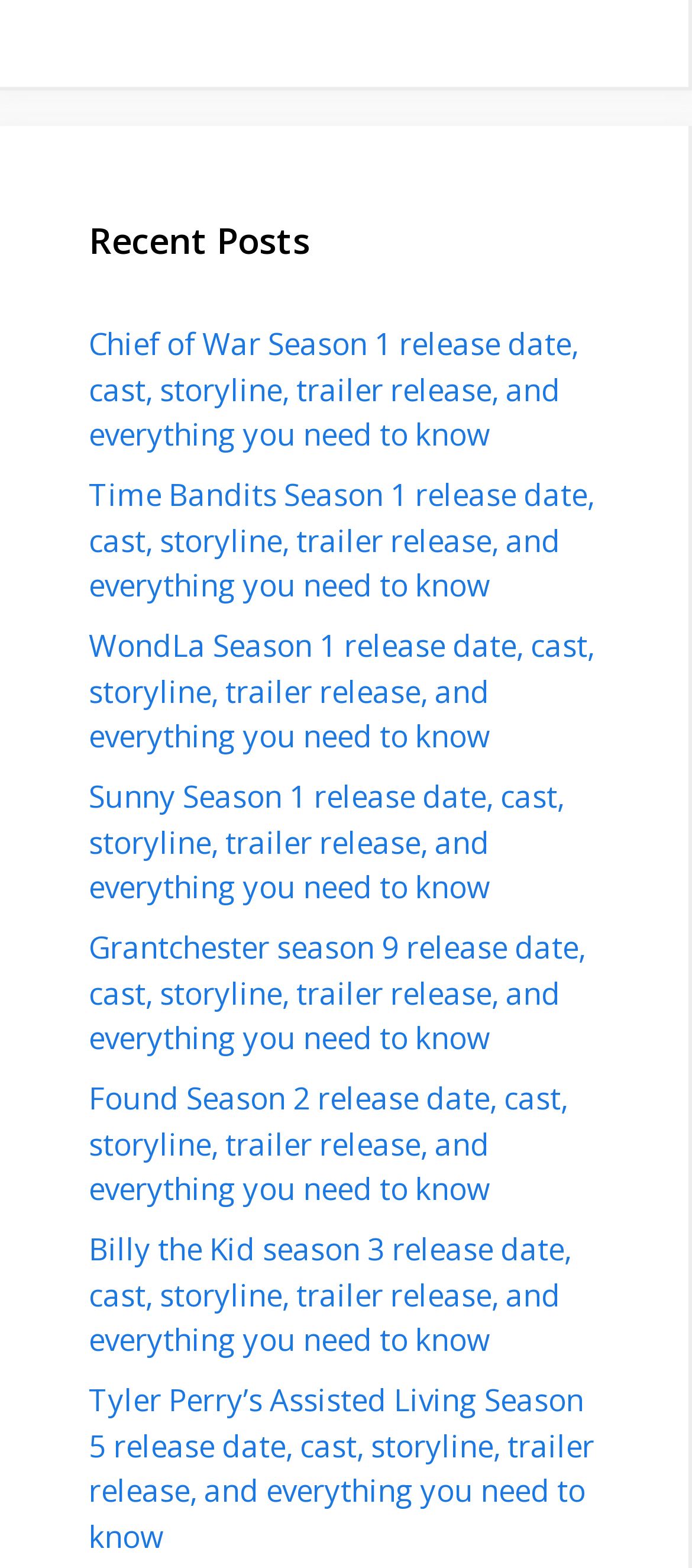What is the category of the posts listed?
Answer the question with as much detail as you can, using the image as a reference.

The webpage has a heading 'Recent Posts' which suggests that the links listed below are categorized under recent posts.